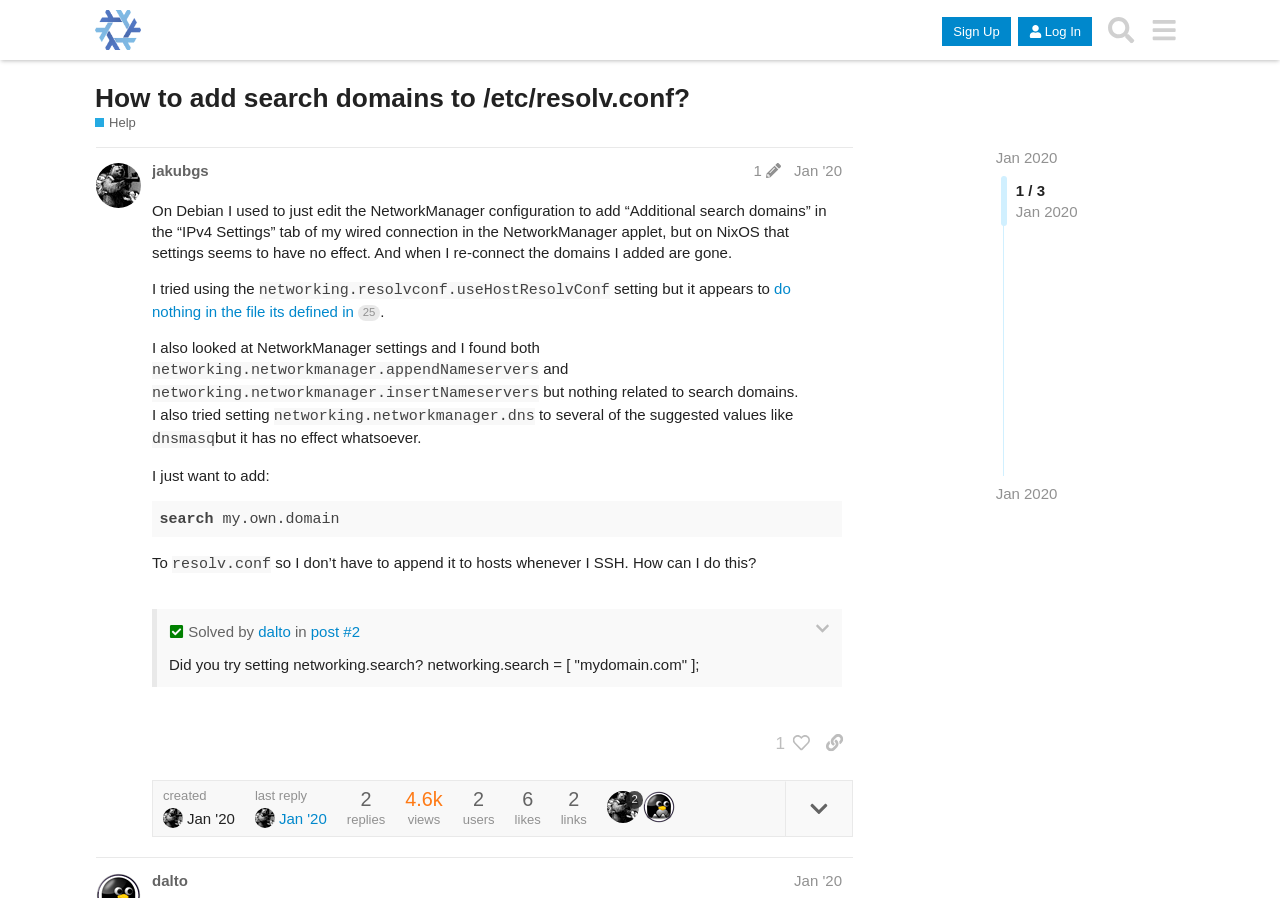Determine the bounding box coordinates of the target area to click to execute the following instruction: "Click on the 'Sign Up' button."

[0.736, 0.019, 0.79, 0.051]